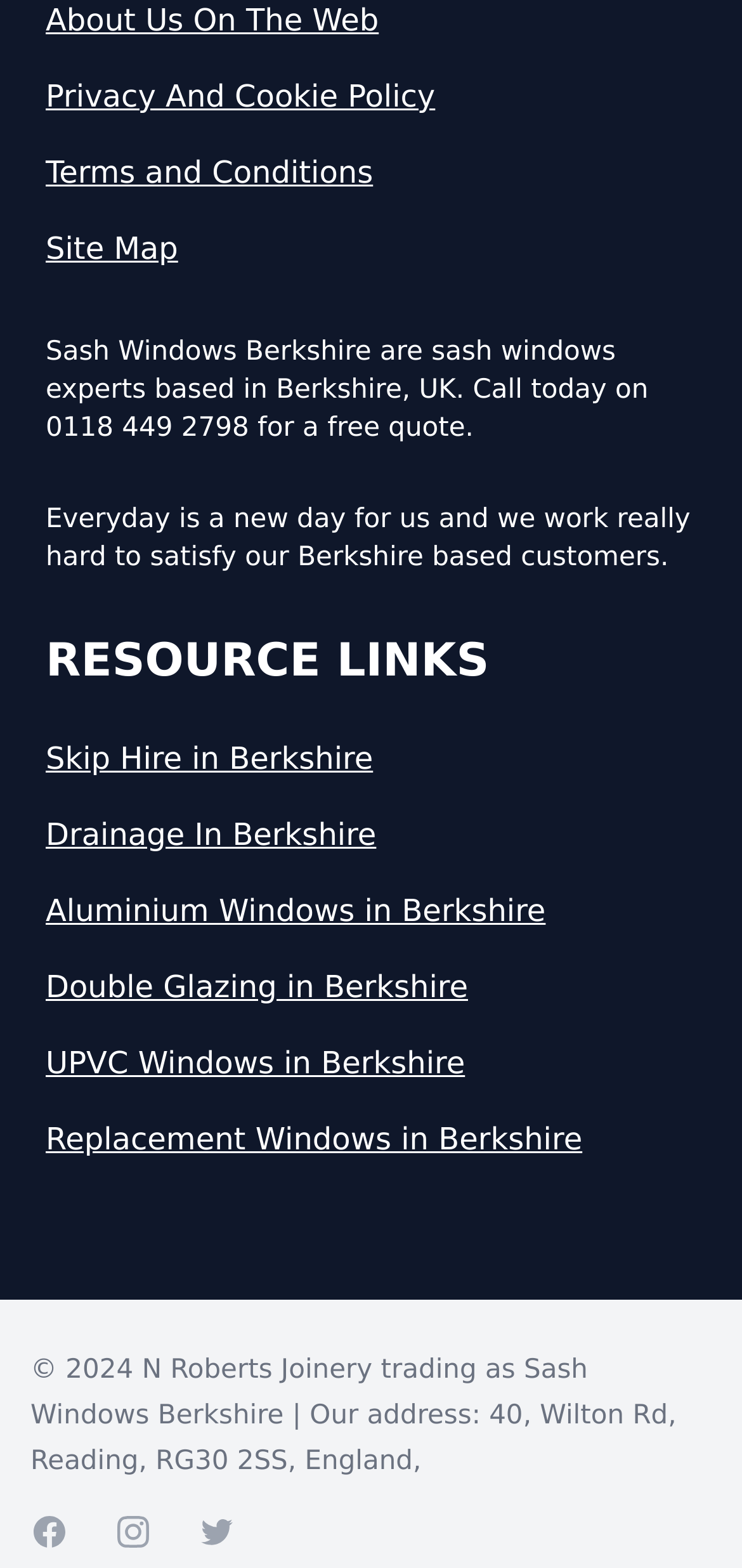Identify the bounding box coordinates of the element that should be clicked to fulfill this task: "Visit the Facebook page". The coordinates should be provided as four float numbers between 0 and 1, i.e., [left, top, right, bottom].

[0.041, 0.965, 0.092, 0.989]